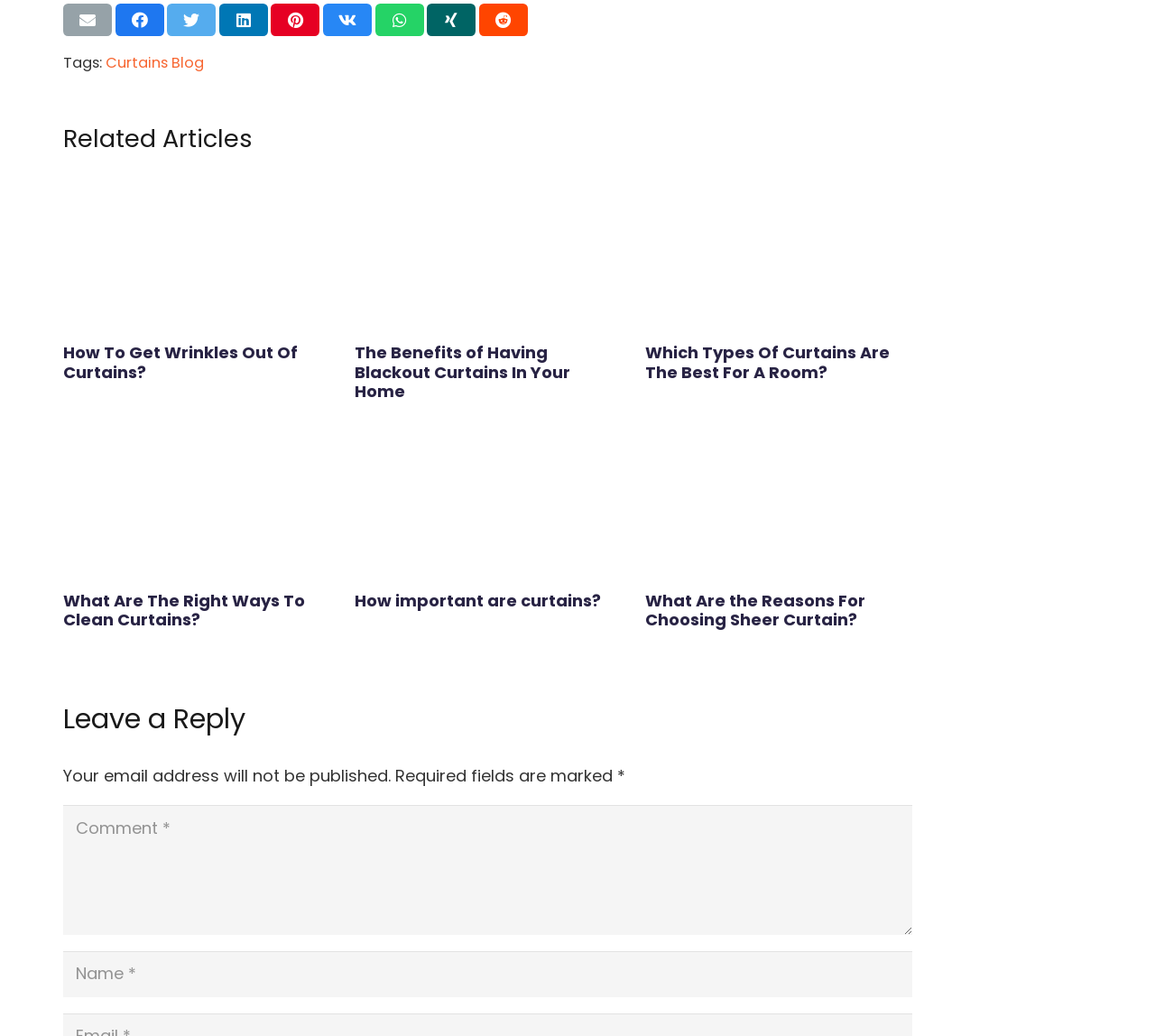Pinpoint the bounding box coordinates of the clickable area needed to execute the instruction: "Share this on Twitter". The coordinates should be specified as four float numbers between 0 and 1, i.e., [left, top, right, bottom].

[0.145, 0.003, 0.187, 0.034]